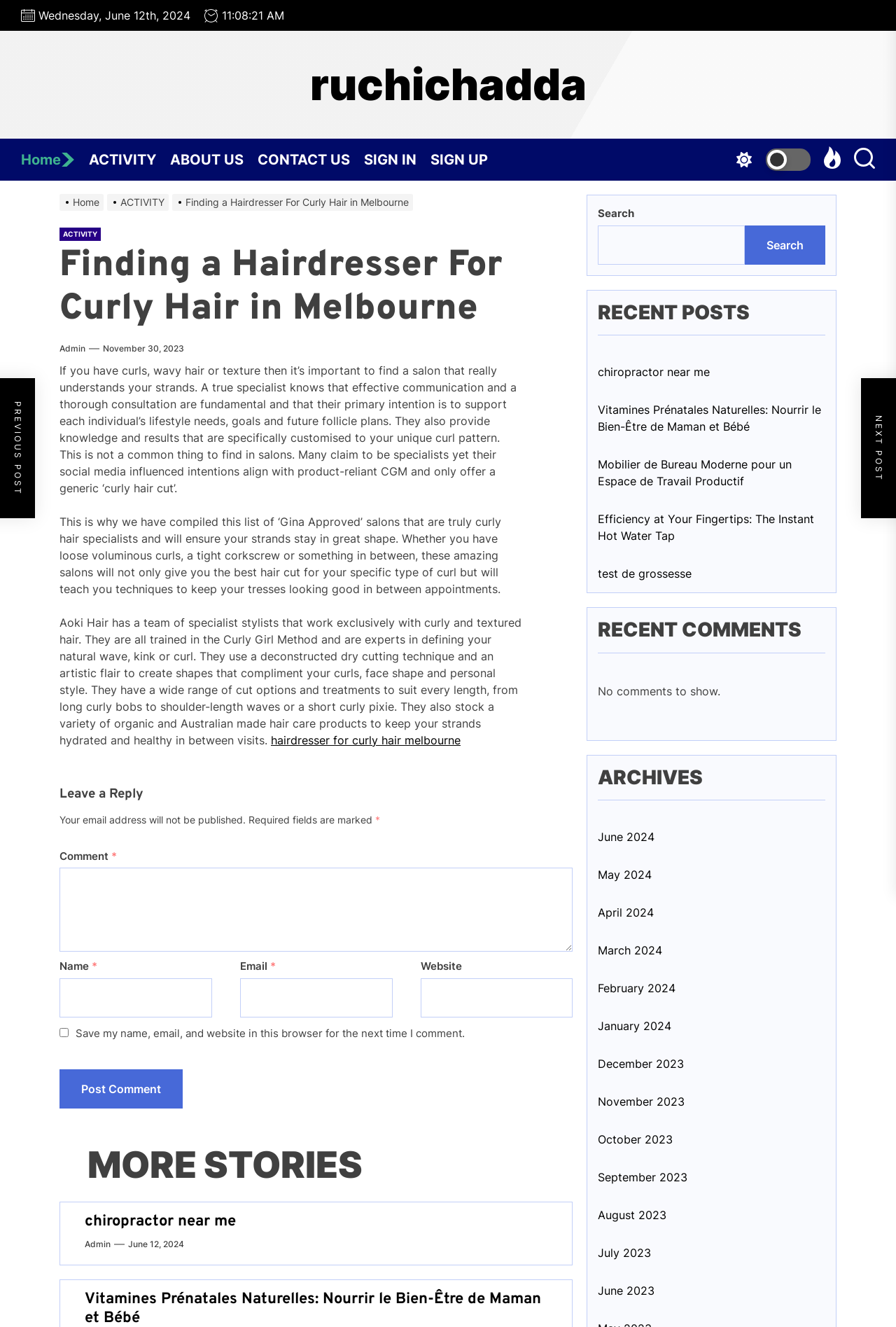Find the headline of the webpage and generate its text content.

Finding a Hairdresser For Curly Hair in Melbourne